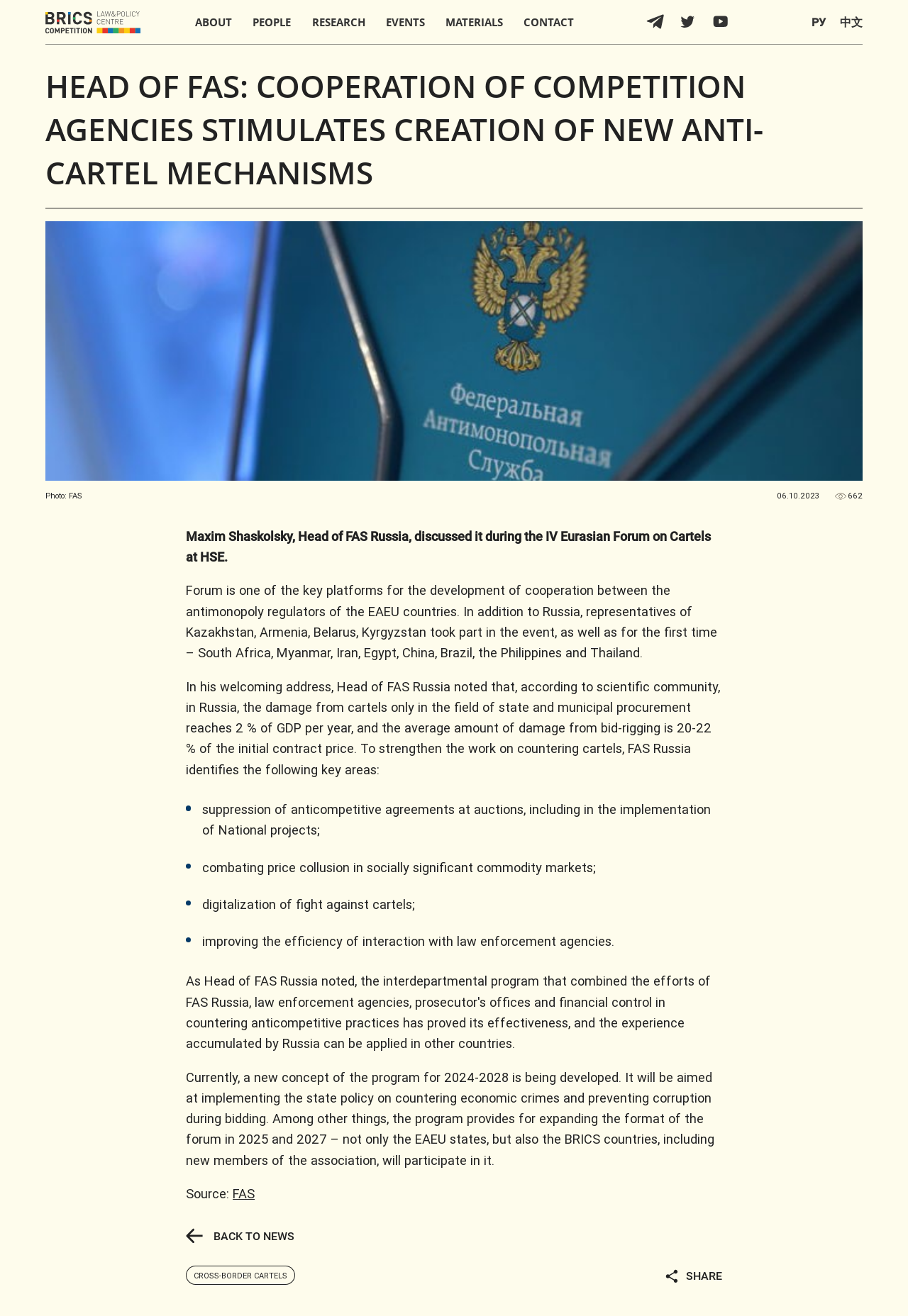Identify the bounding box coordinates of the clickable region required to complete the instruction: "Go to CONTACT". The coordinates should be given as four float numbers within the range of 0 and 1, i.e., [left, top, right, bottom].

[0.577, 0.012, 0.632, 0.023]